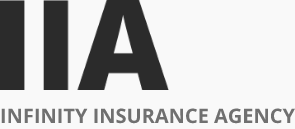What is the full name of the agency below the initials 'IIA'?
Please look at the screenshot and answer in one word or a short phrase.

INFINITY INSURANCE AGENCY